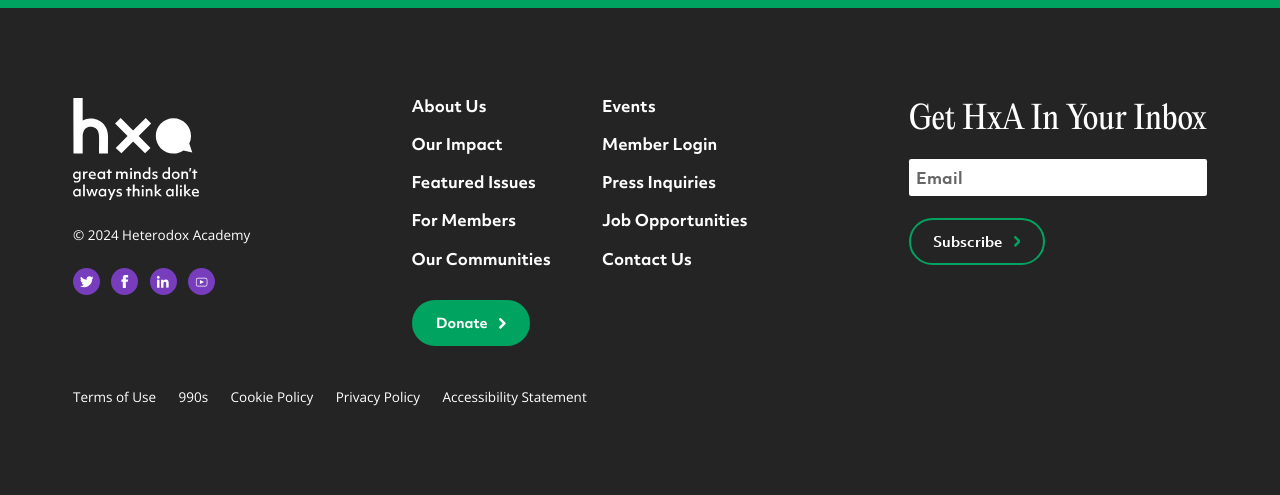Please provide a one-word or phrase answer to the question: 
What is the purpose of the textbox?

Email subscription